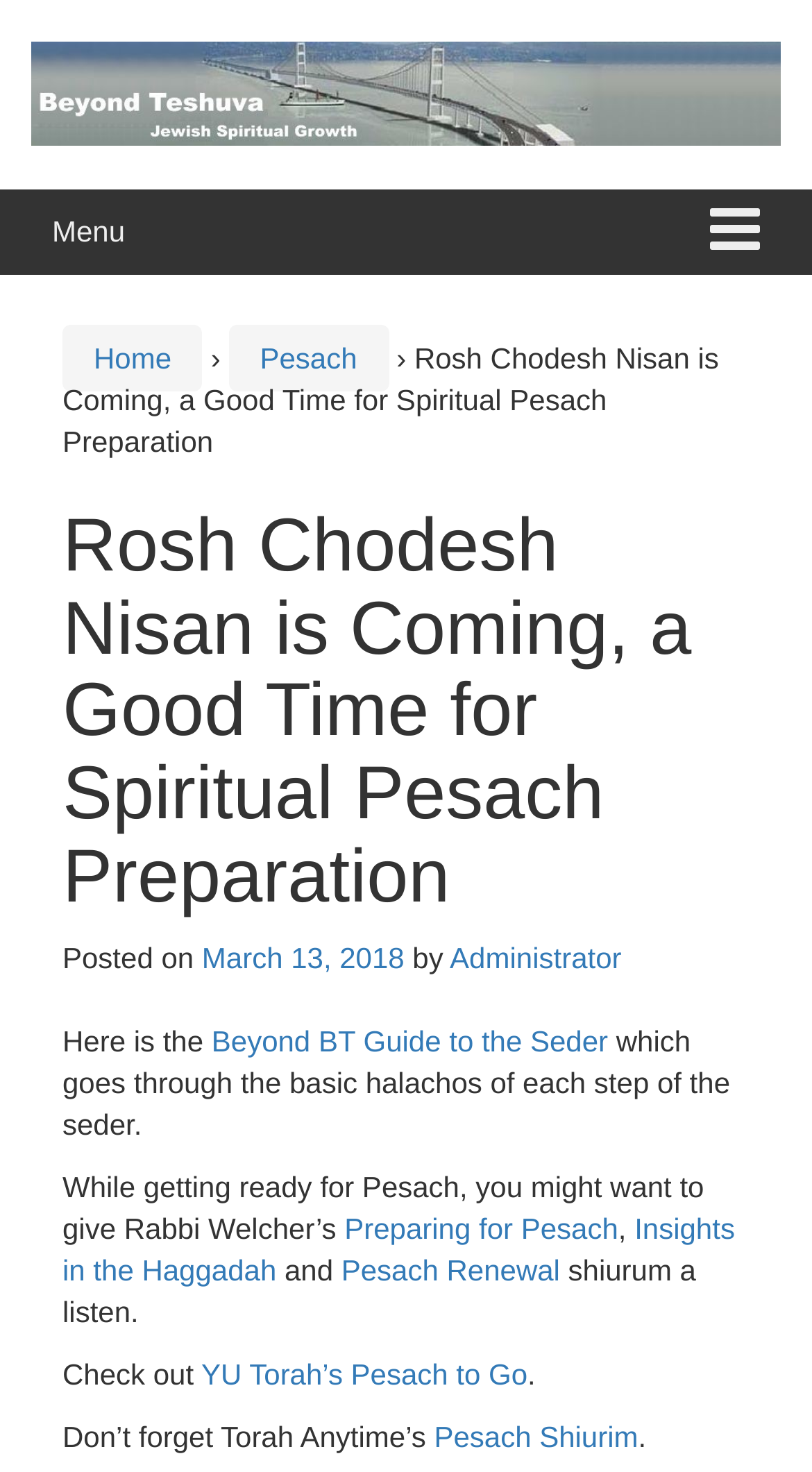Describe the entire webpage, focusing on both content and design.

The webpage is about spiritual preparation for Pesach, a Jewish holiday. At the top, there is a logo and a link to "Beyond BT" on the left, and a mobile menu toggle button on the right. Below the logo, there is a menu with links to "Home" and "Pesach". 

The main content of the webpage is an article titled "Rosh Chodesh Nisan is Coming, a Good Time for Spiritual Pesach Preparation". The article is divided into several sections. The first section introduces the topic and provides a brief overview. 

Below the introduction, there are several links to related resources, including the "Beyond BT Guide to the Seder", which explains the basic halachos of each step of the seder. There are also links to "Preparing for Pesach", "Insights in the Haggadah", "Pesach Renewal", and "YU Torah’s Pesach to Go", which provide additional insights and resources for preparing for Pesach. 

Finally, there is a mention of "Torah Anytime’s Pesach Shiurim", which is another resource for learning about Pesach. The webpage provides a comprehensive guide to spiritual preparation for Pesach, with multiple resources and links to help readers prepare for the holiday.